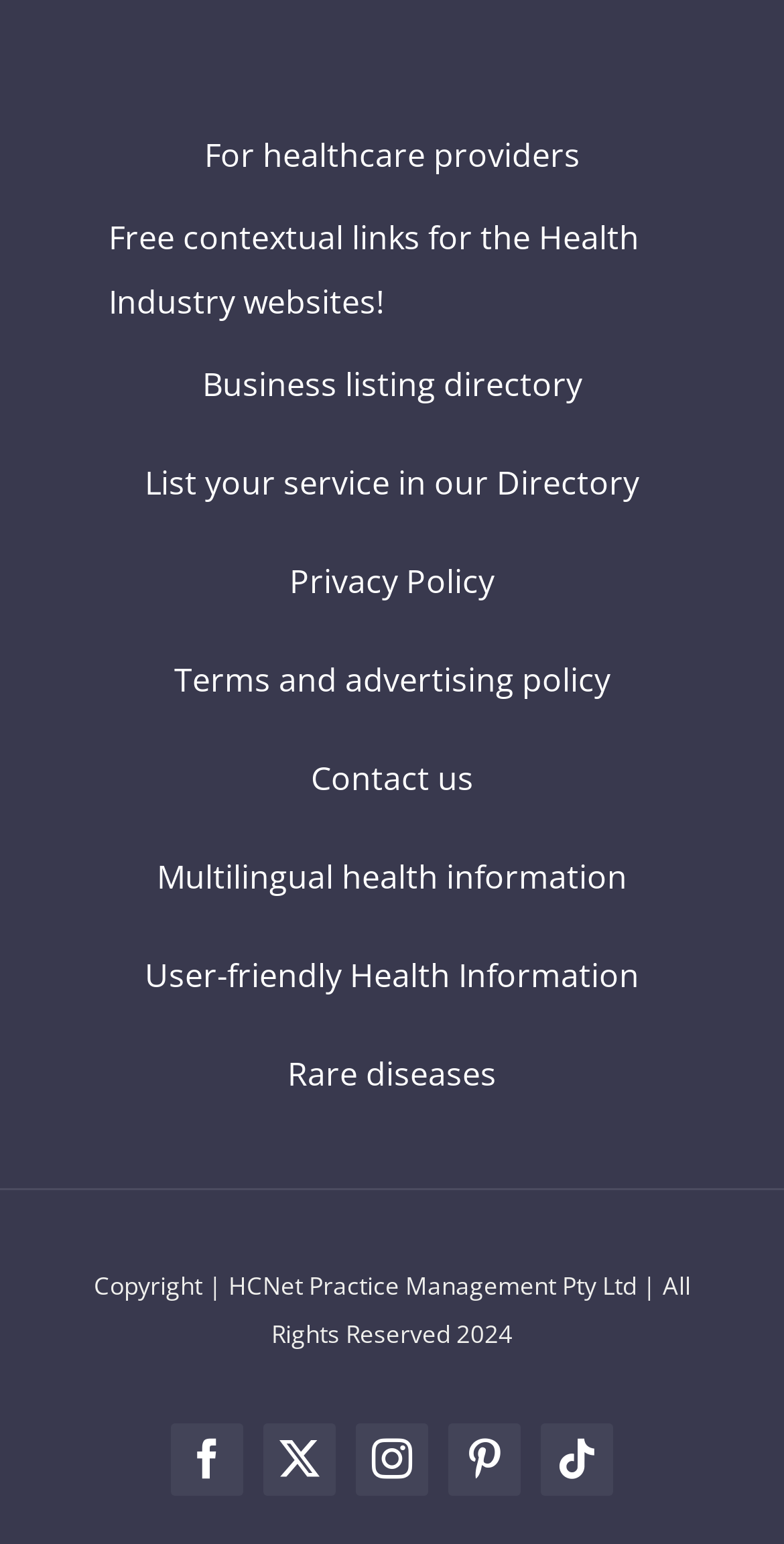Highlight the bounding box of the UI element that corresponds to this description: "Terms and advertising policy".

[0.077, 0.409, 0.923, 0.472]